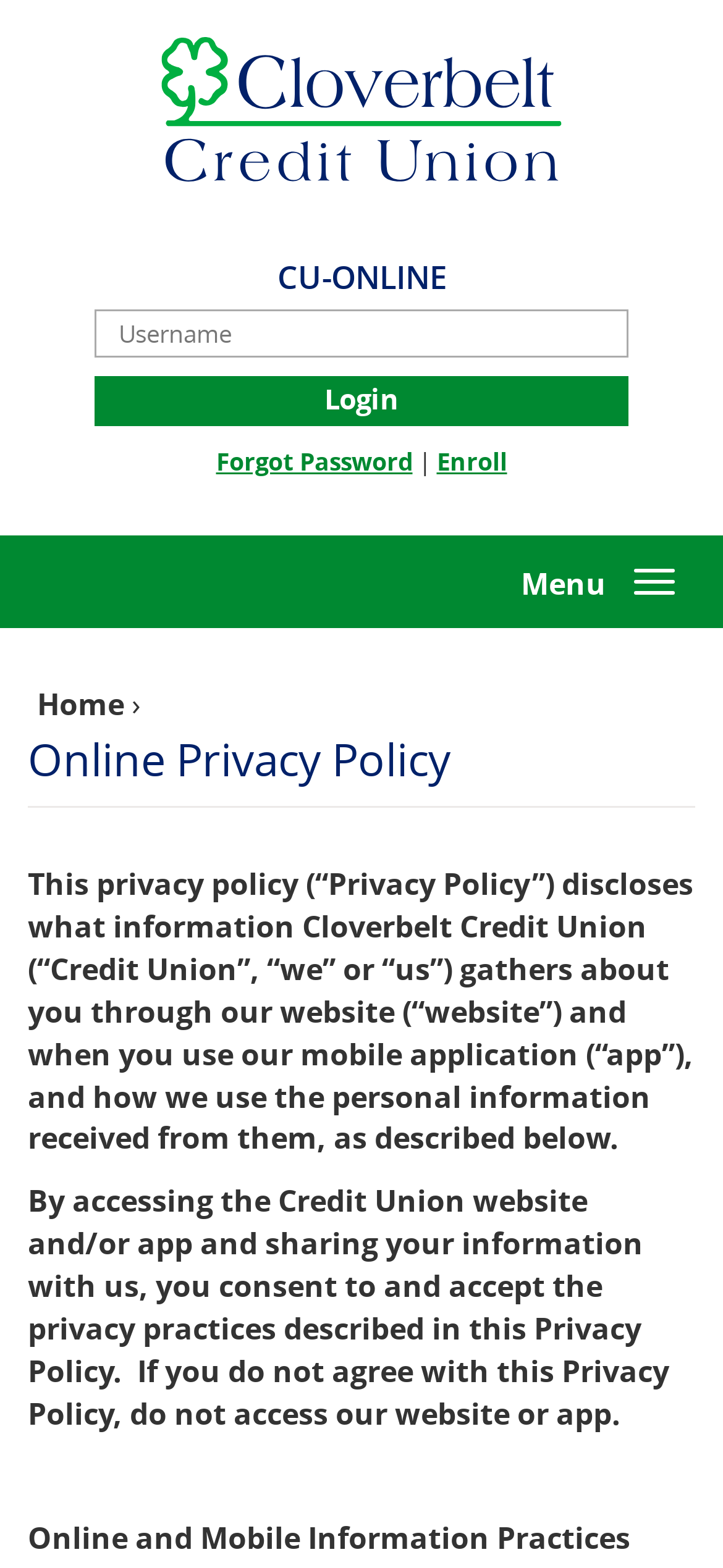Respond to the question with just a single word or phrase: 
What is the name of the credit union?

Cloverbelt Credit Union